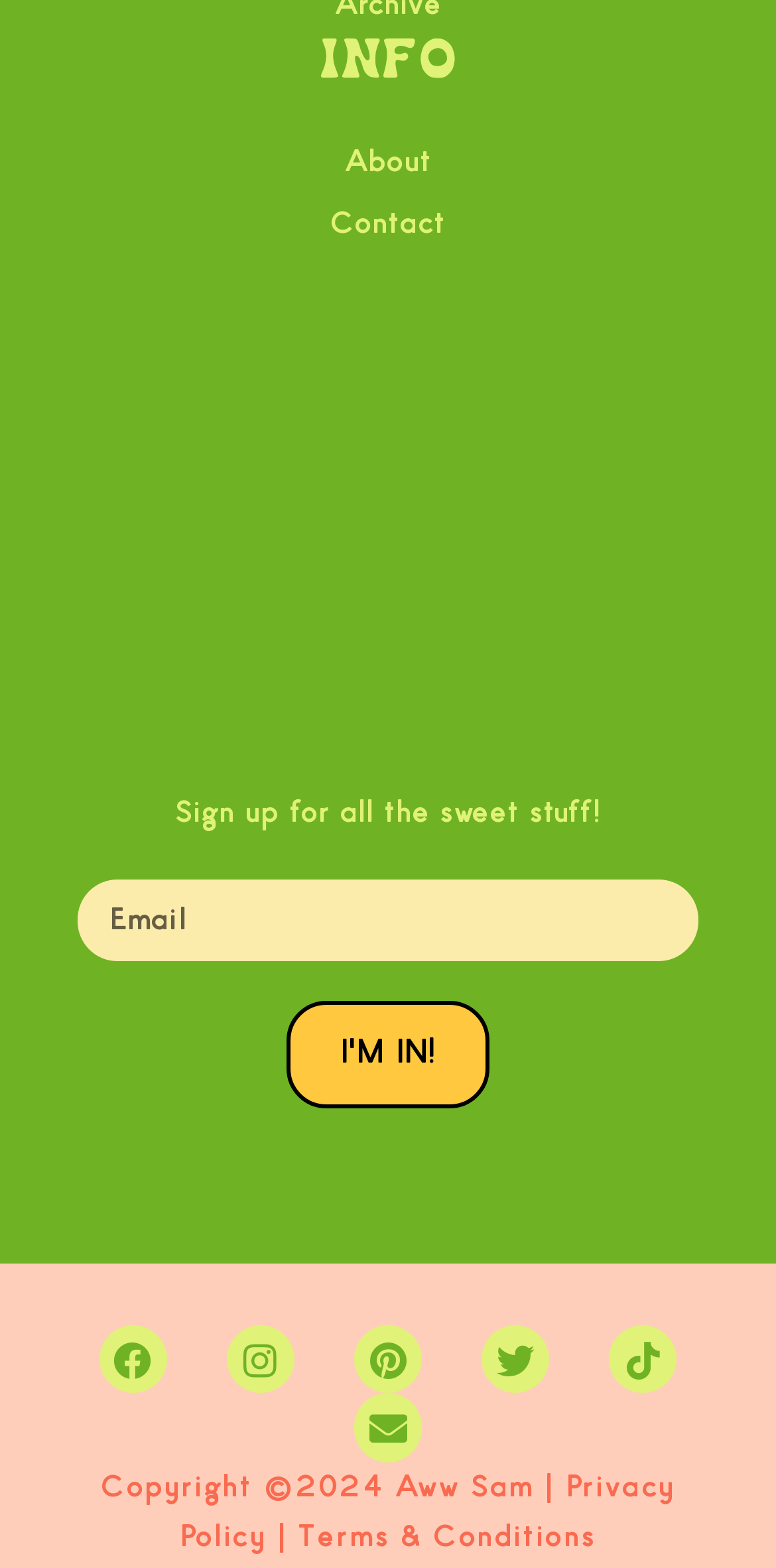Reply to the question below using a single word or brief phrase:
What is the purpose of the textbox?

Enter email